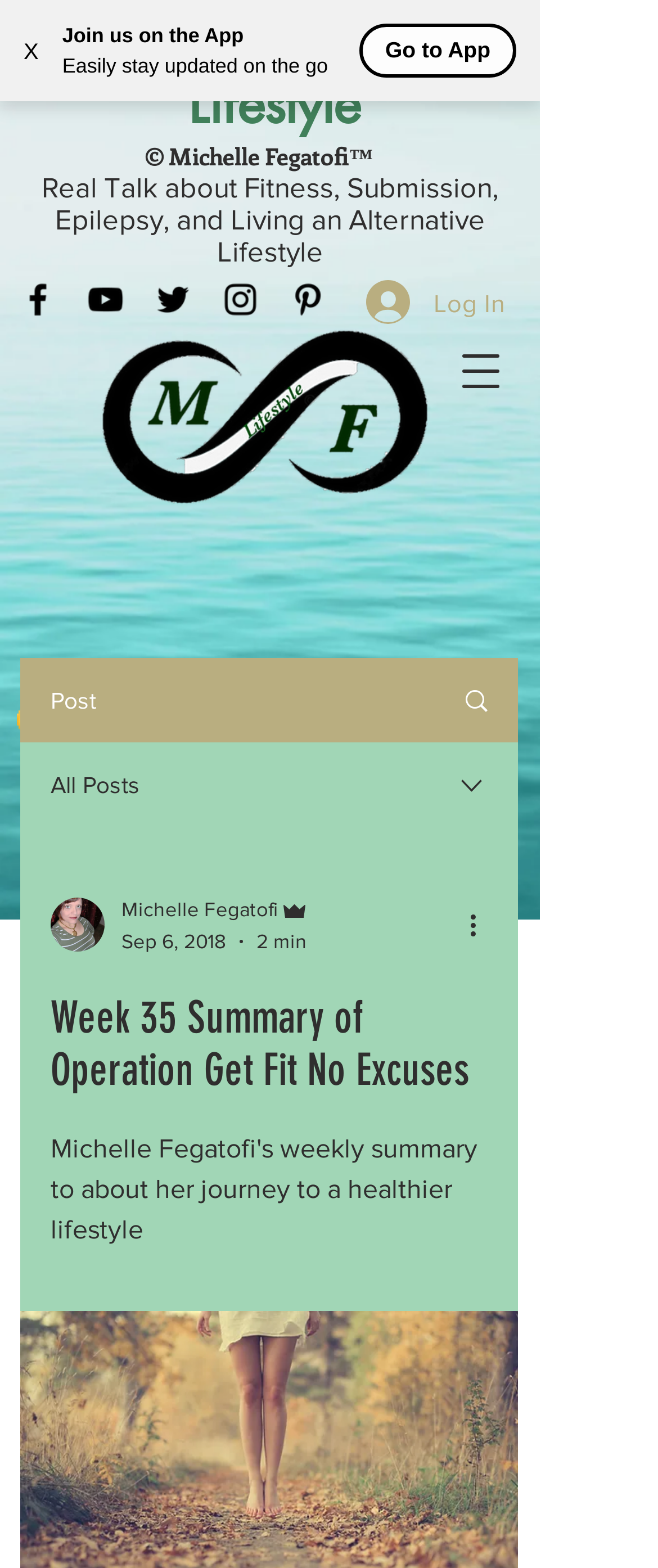From the image, can you give a detailed response to the question below:
Who is the author of the post?

I found the author's name 'Michelle Fegatofi' in the combobox section, which is associated with the writer's picture.